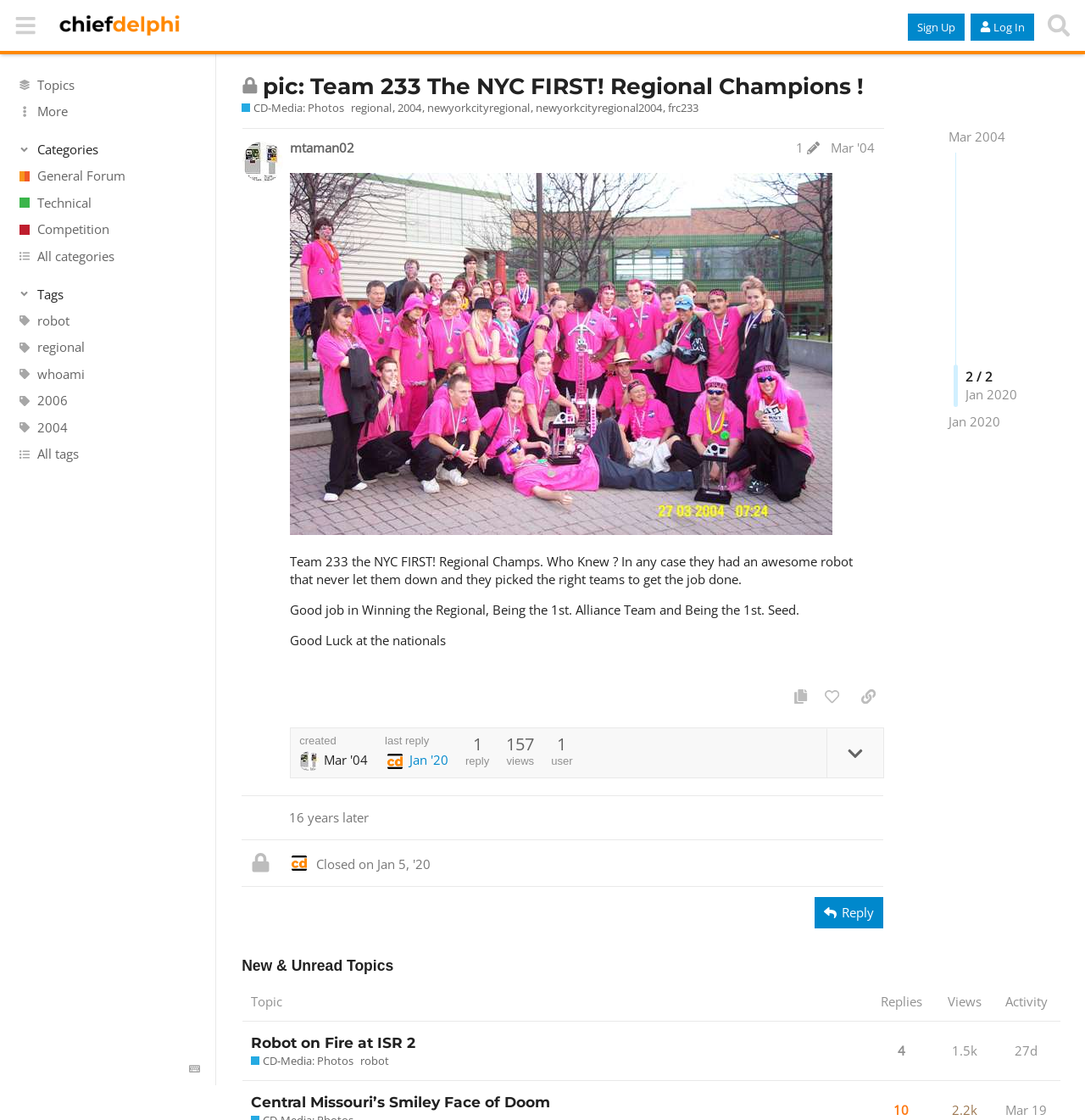Determine the bounding box coordinates in the format (top-left x, top-left y, bottom-right x, bottom-right y). Ensure all values are floating point numbers between 0 and 1. Identify the bounding box of the UI element described by: 2006

[0.0, 0.346, 0.199, 0.37]